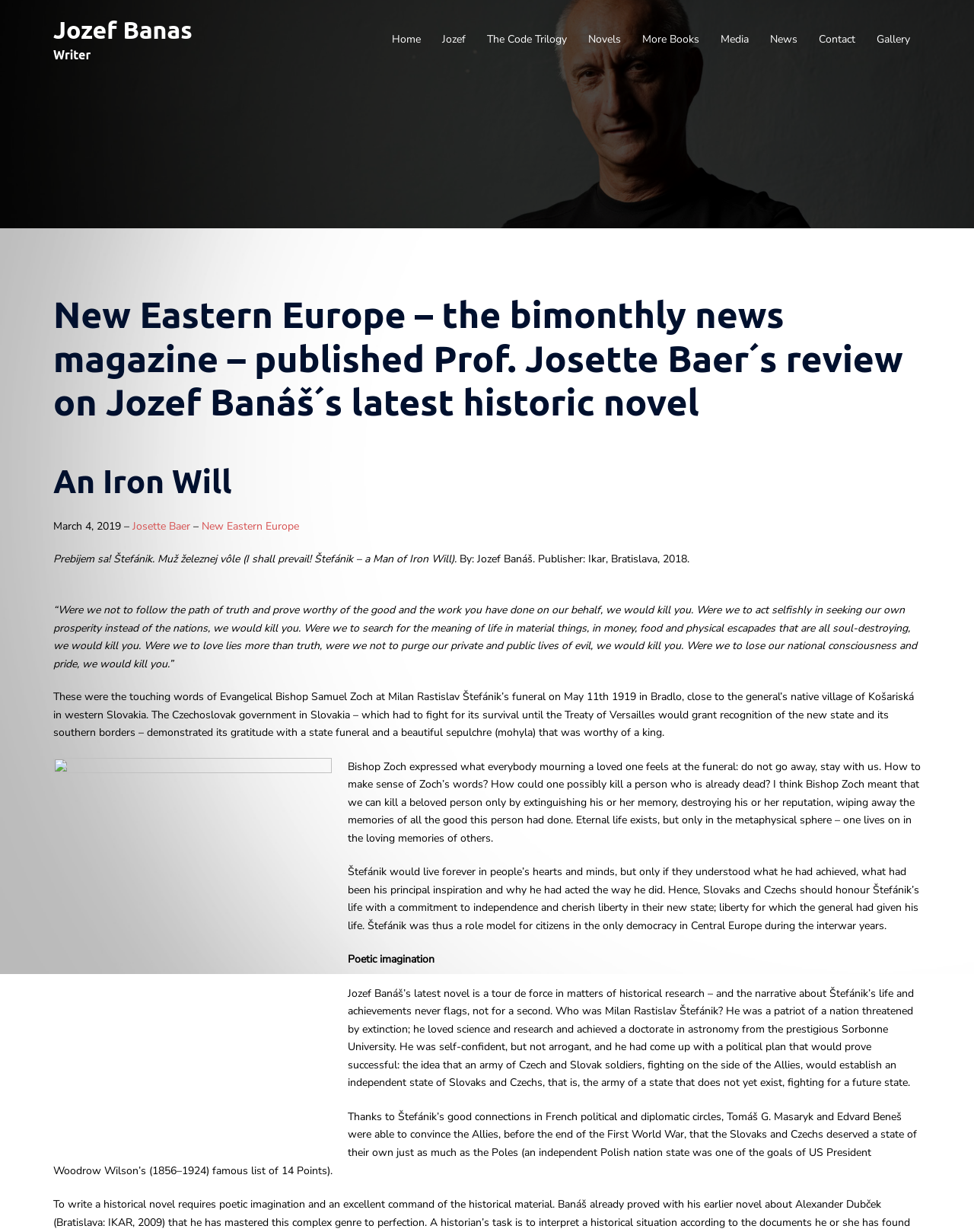Determine the bounding box coordinates of the target area to click to execute the following instruction: "Visit the website of New Eastern Europe."

[0.207, 0.421, 0.307, 0.433]